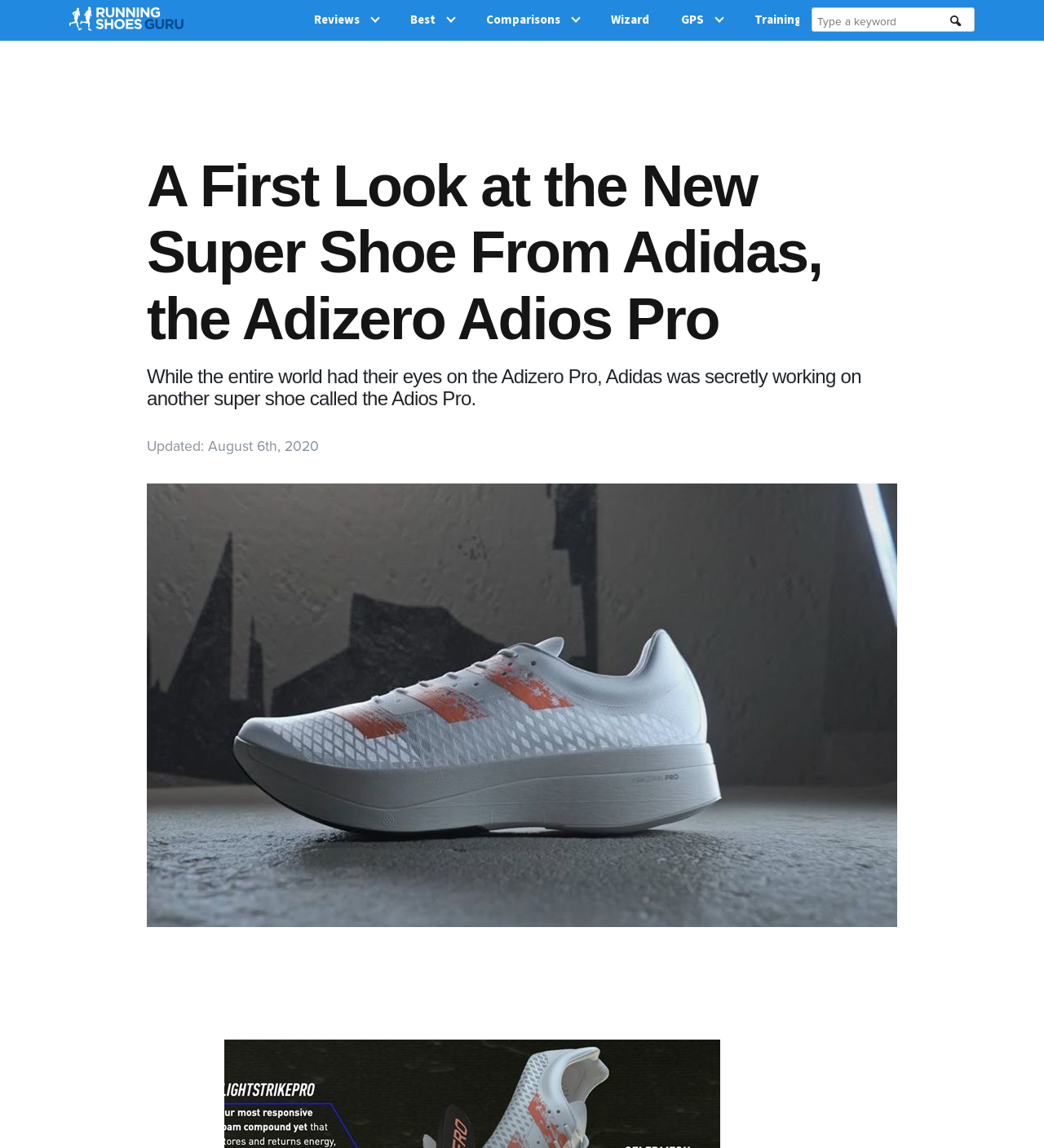Identify the bounding box coordinates of the part that should be clicked to carry out this instruction: "Read the article 'Thrills - and some spills'".

None